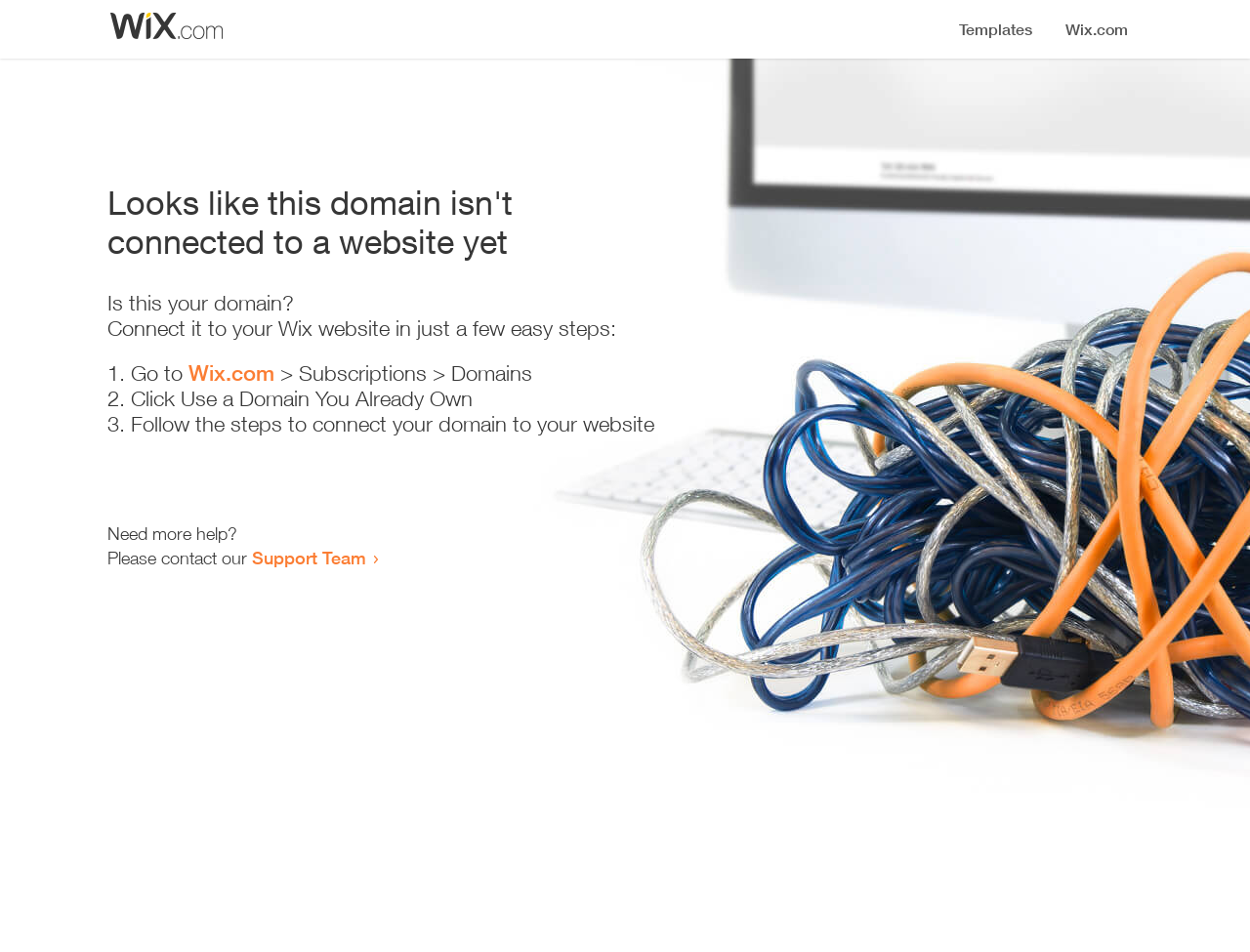Explain in detail what is displayed on the webpage.

The webpage appears to be an error page, indicating that a domain is not connected to a website yet. At the top, there is a small image, followed by a heading that states the error message. Below the heading, there is a series of instructions to connect the domain to a Wix website. The instructions are presented in a step-by-step format, with three numbered list items. Each list item contains a brief description of the action to take, with a link to Wix.com in the first step. 

To the right of the instructions, there is a small section that offers additional help, with a link to the Support Team. The text "Is this your domain?" and "Connect it to your Wix website in just a few easy steps:" are placed above the instructions, providing context for the error message. Overall, the webpage is simple and easy to navigate, with clear instructions and minimal clutter.